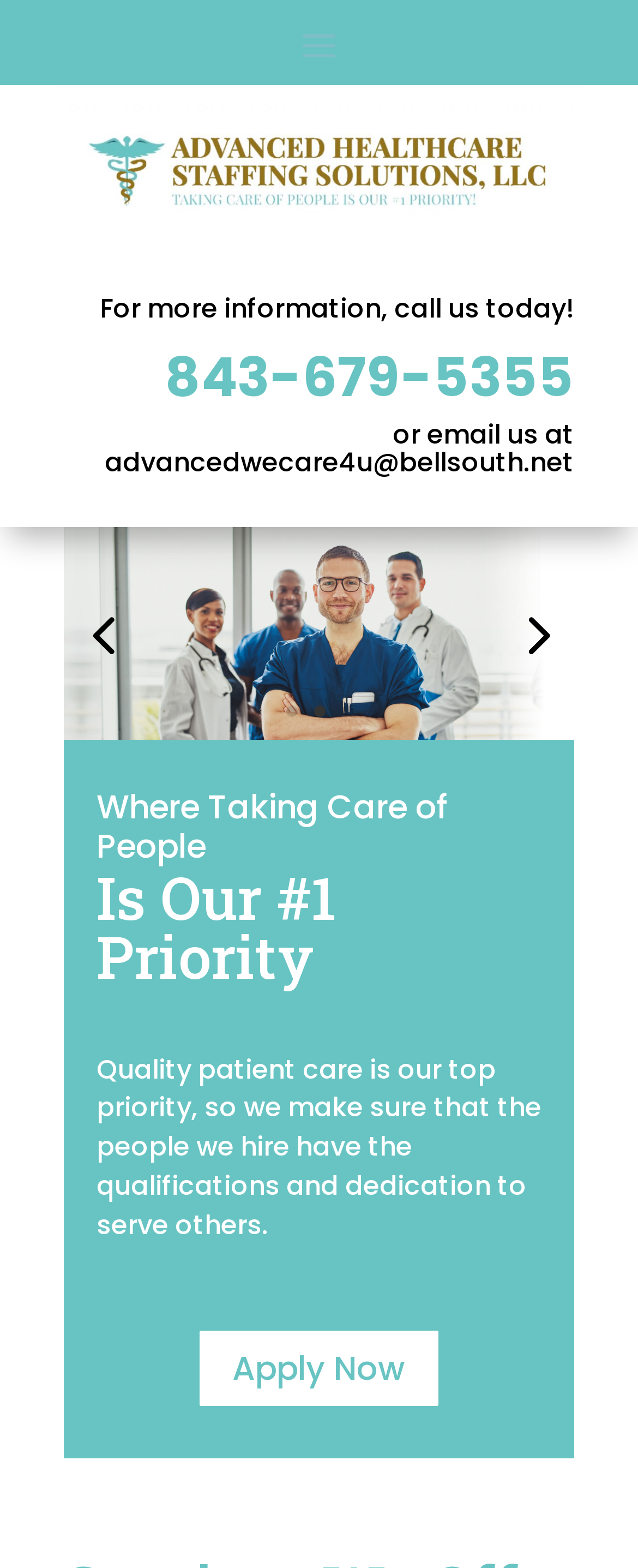What is the phone number to call for more information?
Please use the image to provide an in-depth answer to the question.

I found the phone number by looking at the heading element with the text '843-679-5355' which is located below the image and above the static text 'or email us at advancedwecare4u@bellsouth.net'.